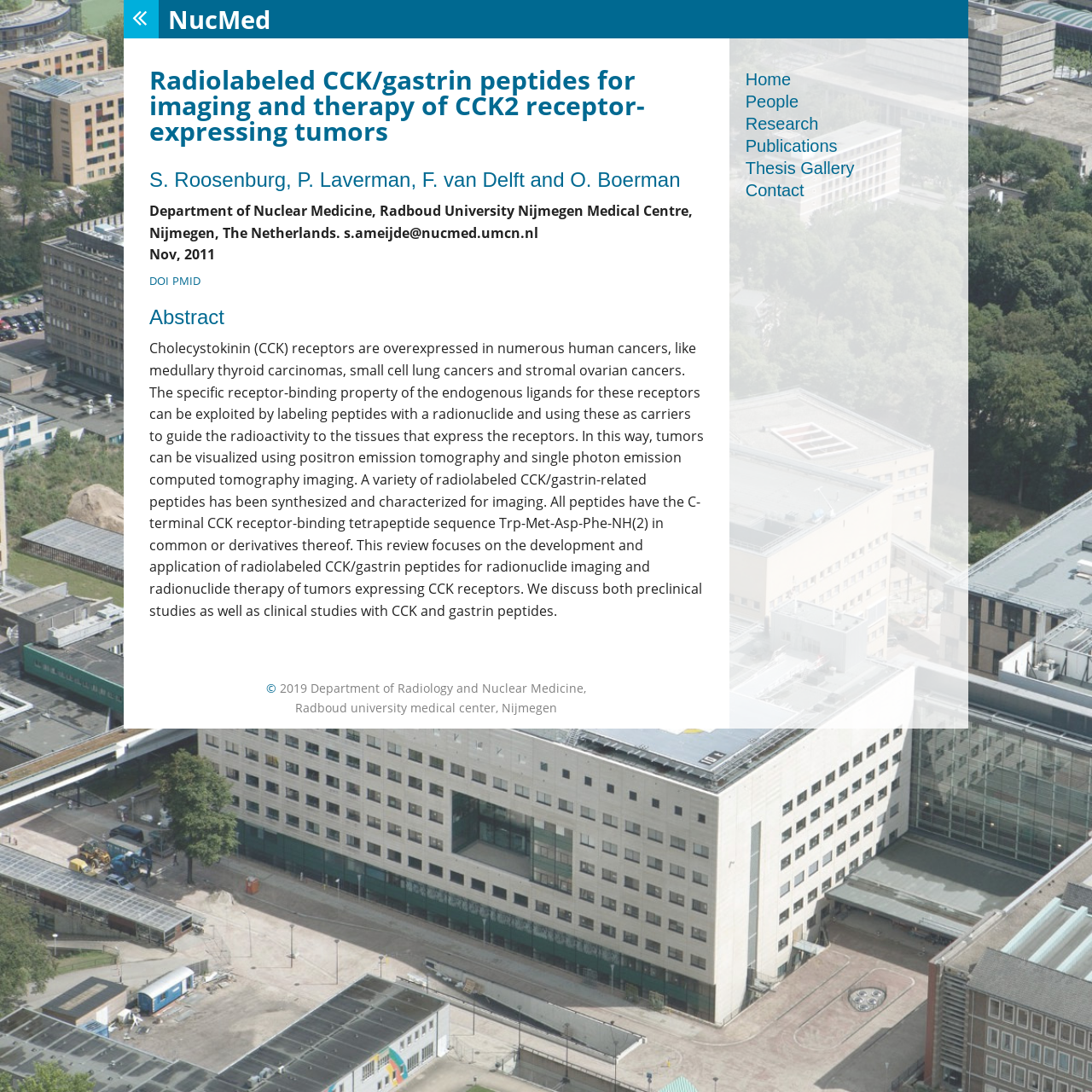Who are the authors of the publication?
Please provide a comprehensive answer based on the contents of the image.

I found the authors' names by looking at the heading element with the text 'S. Roosenburg, P. Laverman, F. van Delft and O. Boerman' which is located below the title of the publication.